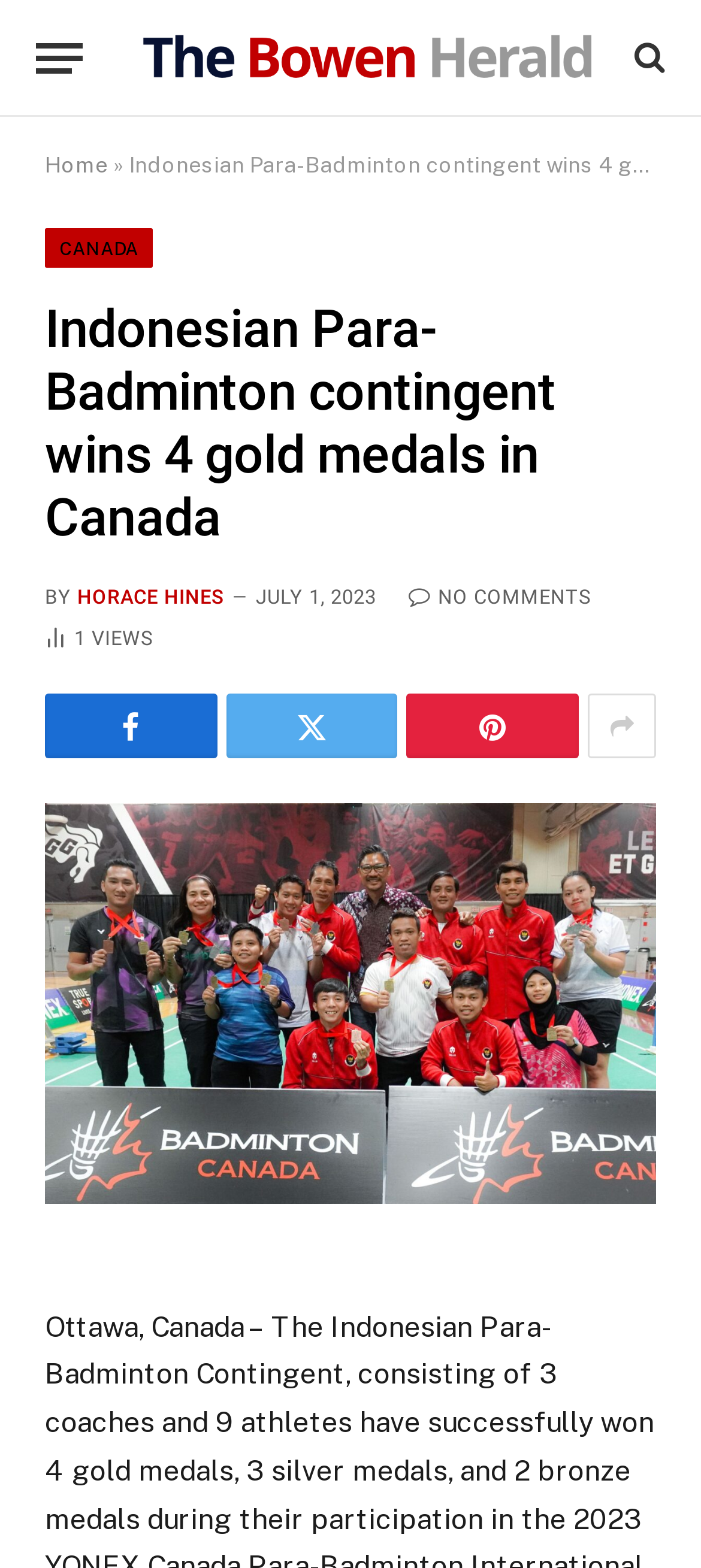How many article views are there?
Look at the screenshot and provide an in-depth answer.

The article view count is mentioned in the section that says '1 Article Views', which indicates that there is only 1 view.